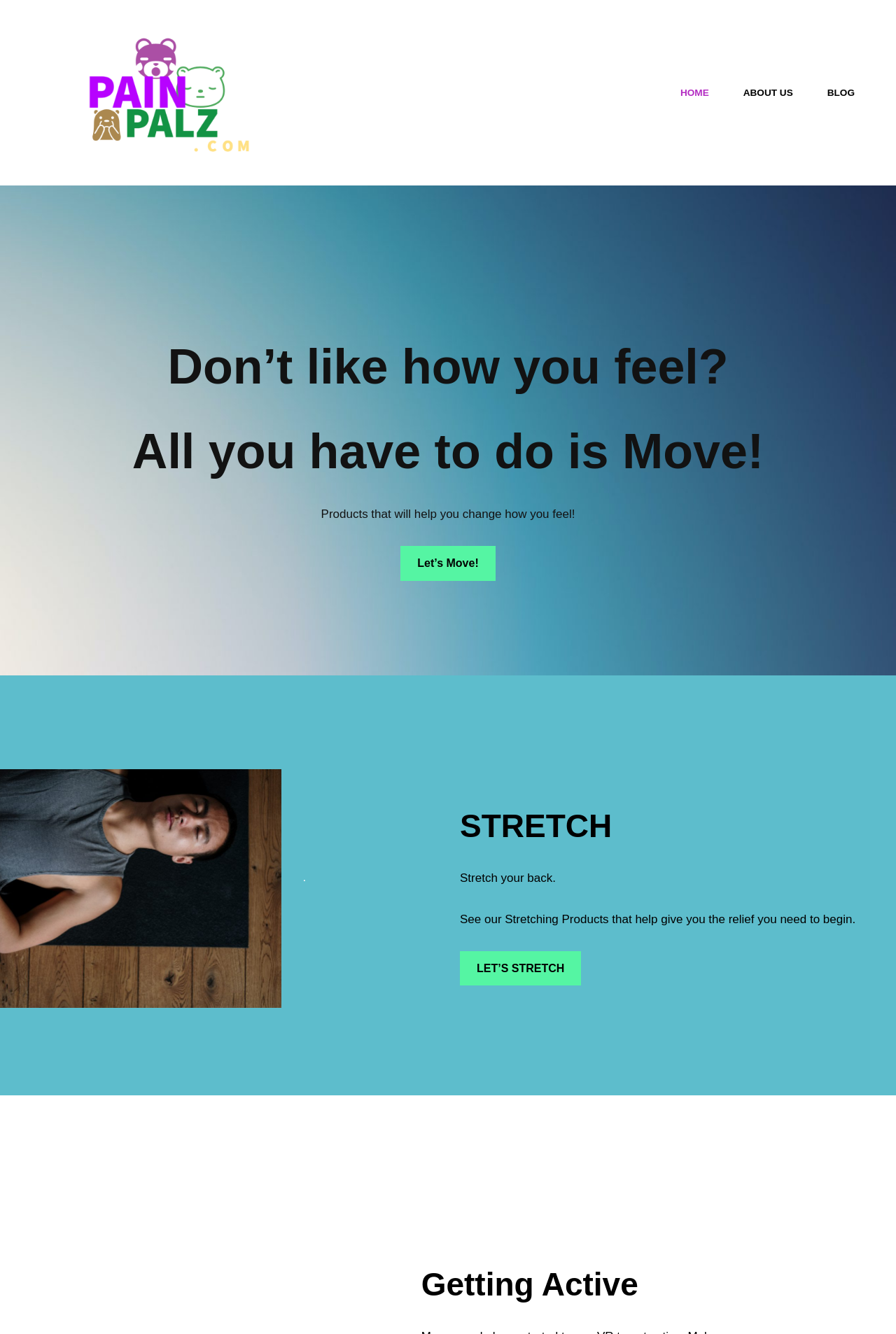Given the element description Let’s Move!, specify the bounding box coordinates of the corresponding UI element in the format (top-left x, top-left y, bottom-right x, bottom-right y). All values must be between 0 and 1.

[0.447, 0.409, 0.553, 0.435]